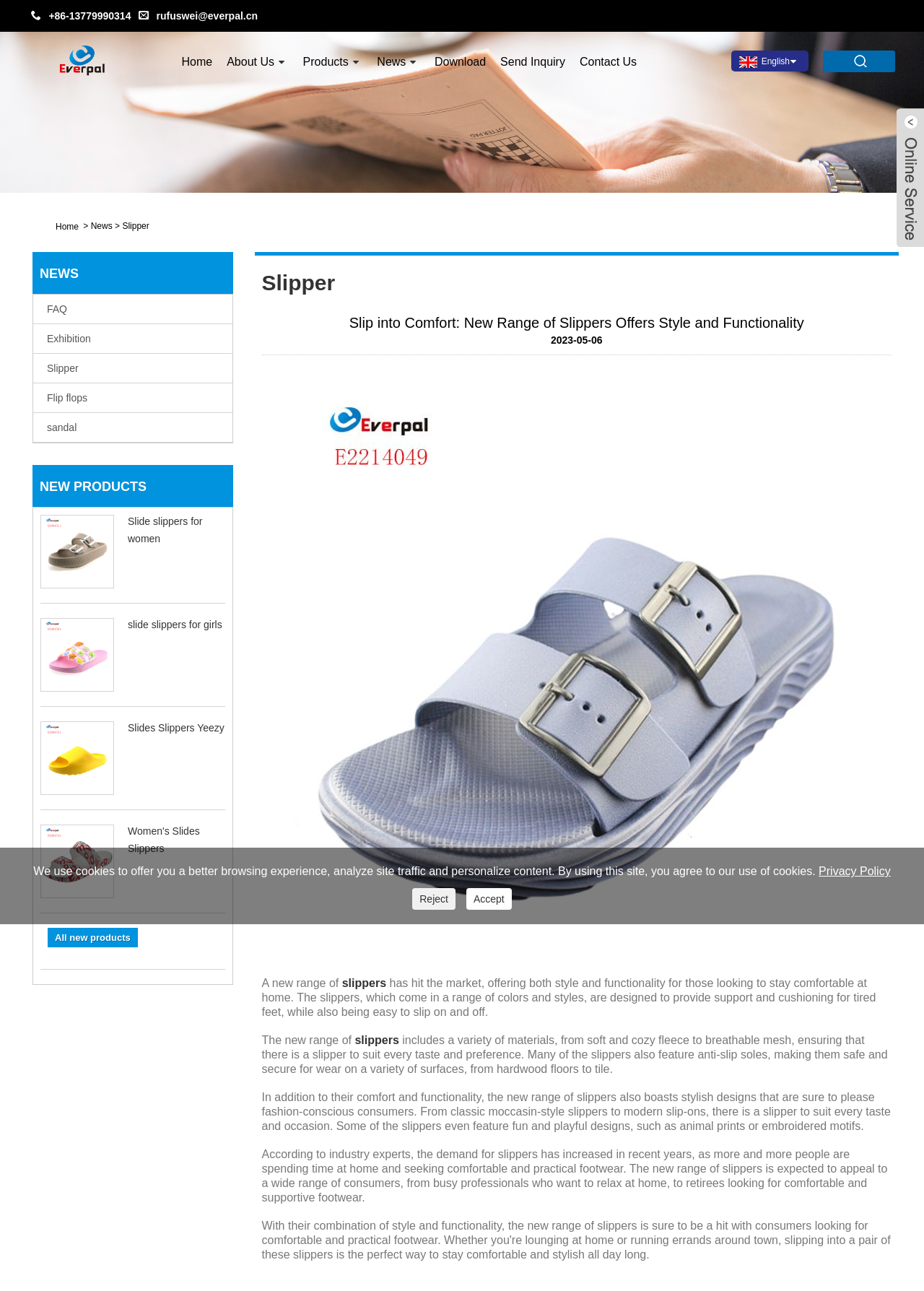Provide a brief response to the question using a single word or phrase: 
What is the purpose of the anti-slip soles?

to make them safe and secure